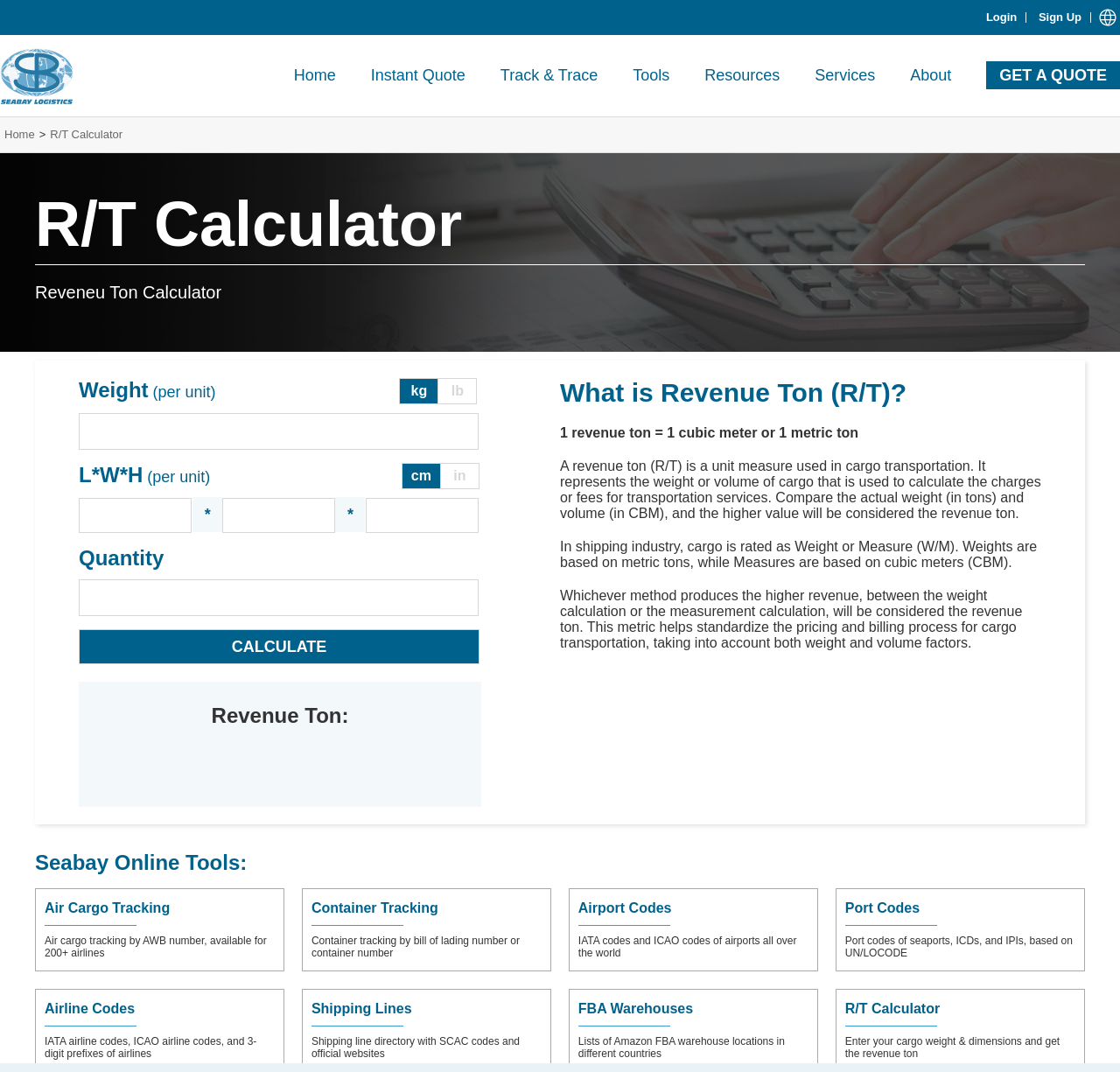Identify the webpage's primary heading and generate its text.

Reveneu Ton Calculator